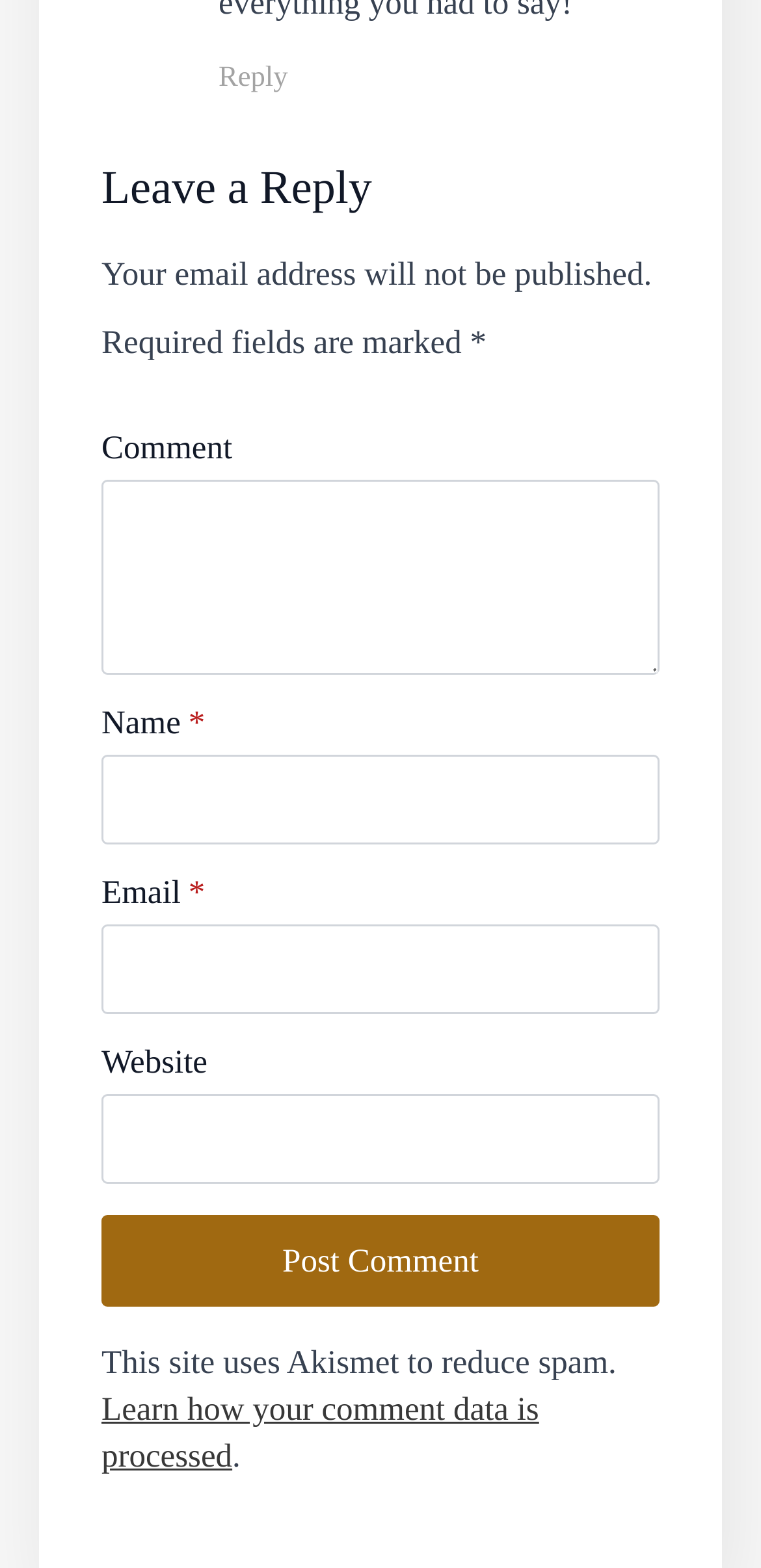How many fields are required to post a comment?
Based on the visual, give a brief answer using one word or a short phrase.

Three